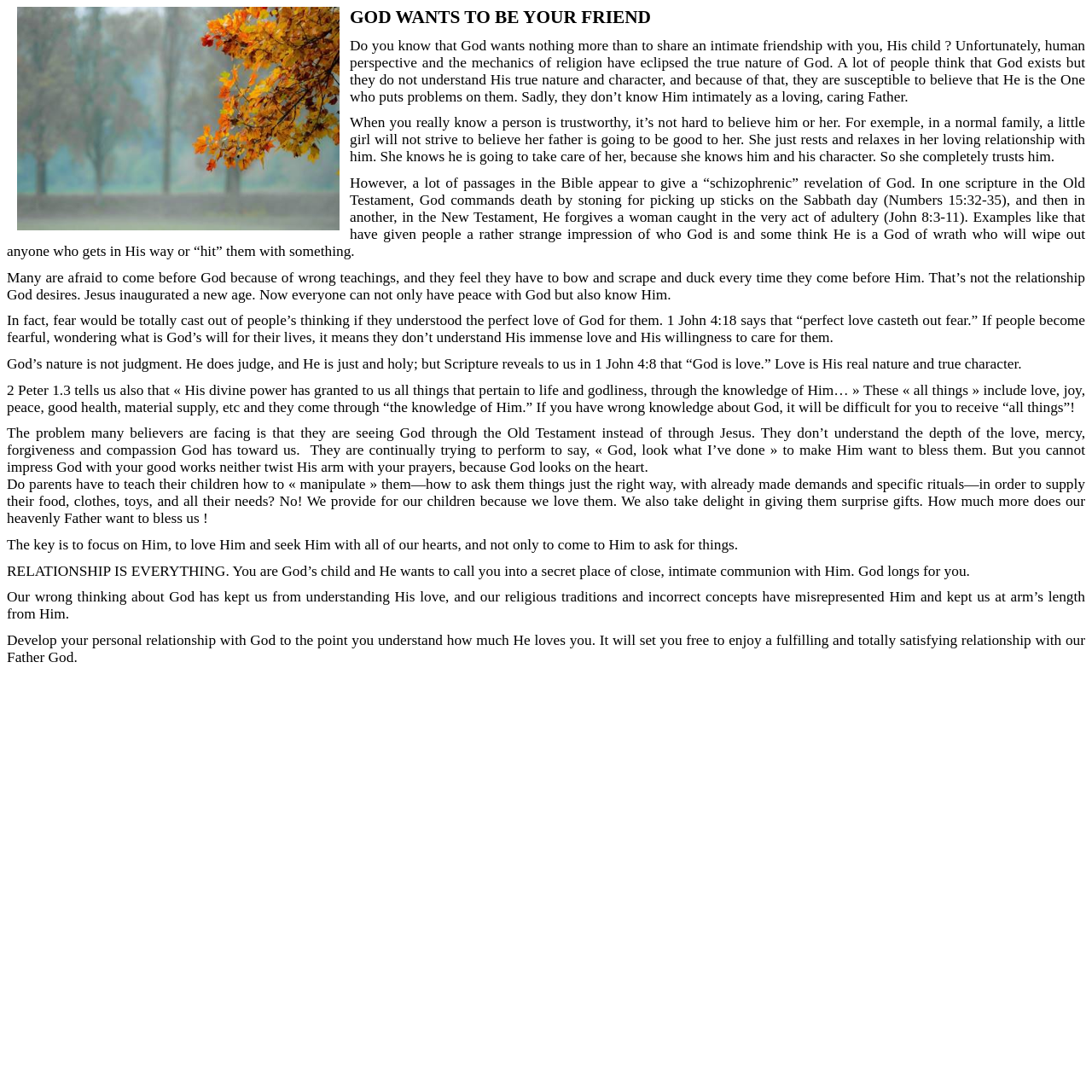Provide your answer in one word or a succinct phrase for the question: 
What is the problem with many believers according to the webpage?

They see God through the Old Testament